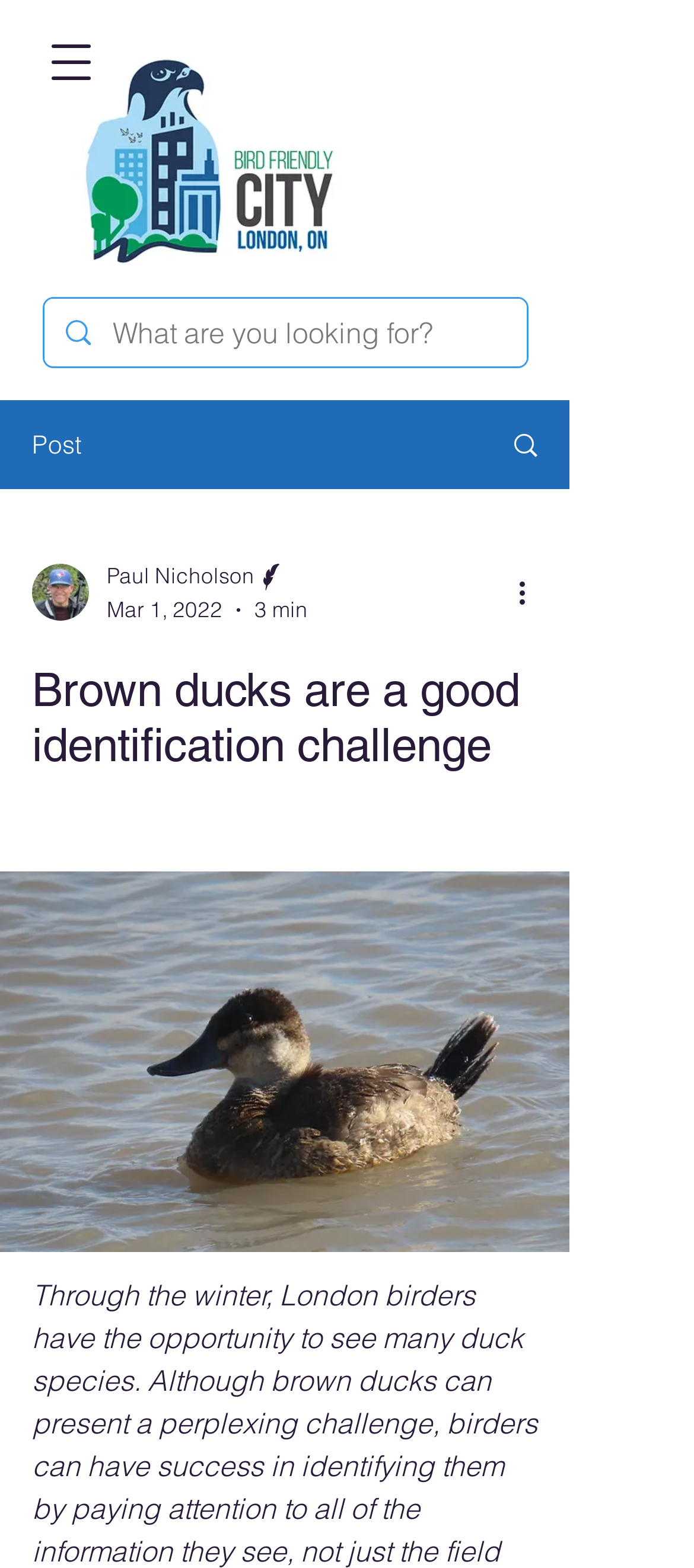What is the purpose of the button at the top right?
Utilize the information in the image to give a detailed answer to the question.

I found the purpose of the button at the top right by looking at its description. The button has a description 'Open navigation menu', indicating that it is used to open the navigation menu.